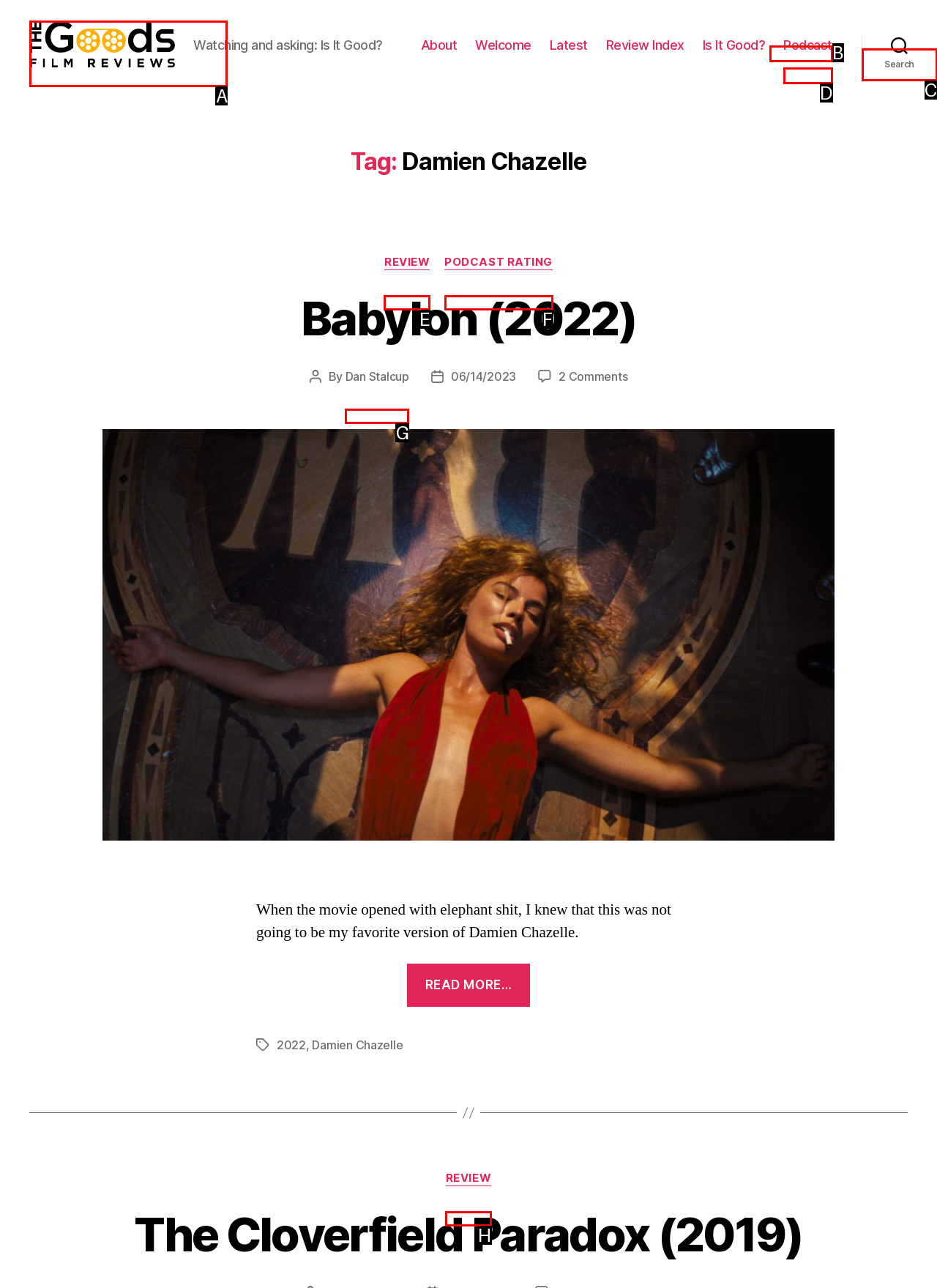Given the element description: parent_node: The Goods: Film Reviews
Pick the letter of the correct option from the list.

A